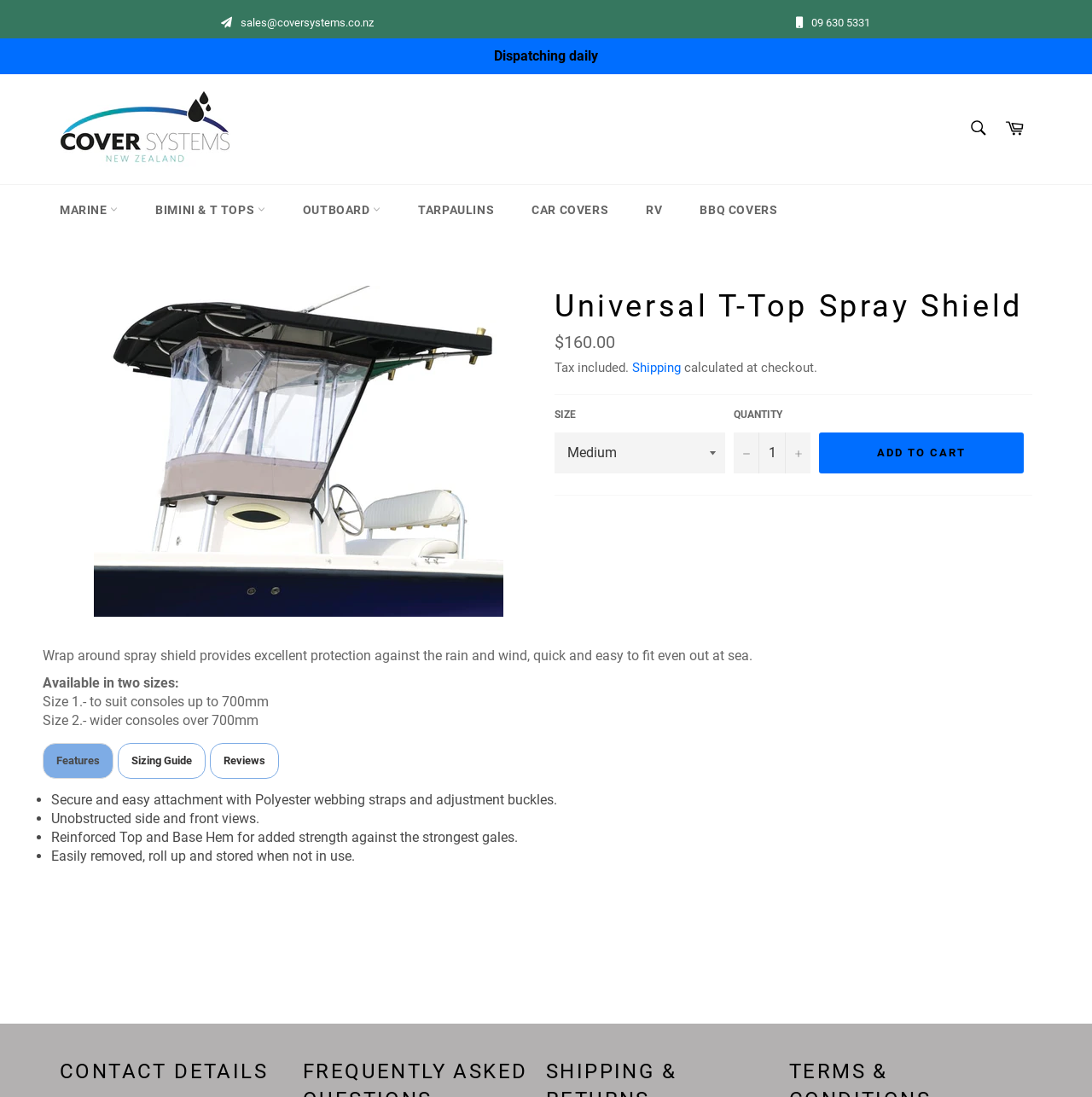Please identify the bounding box coordinates of the region to click in order to complete the given instruction: "Contact us". The coordinates should be four float numbers between 0 and 1, i.e., [left, top, right, bottom].

[0.055, 0.964, 0.262, 0.99]